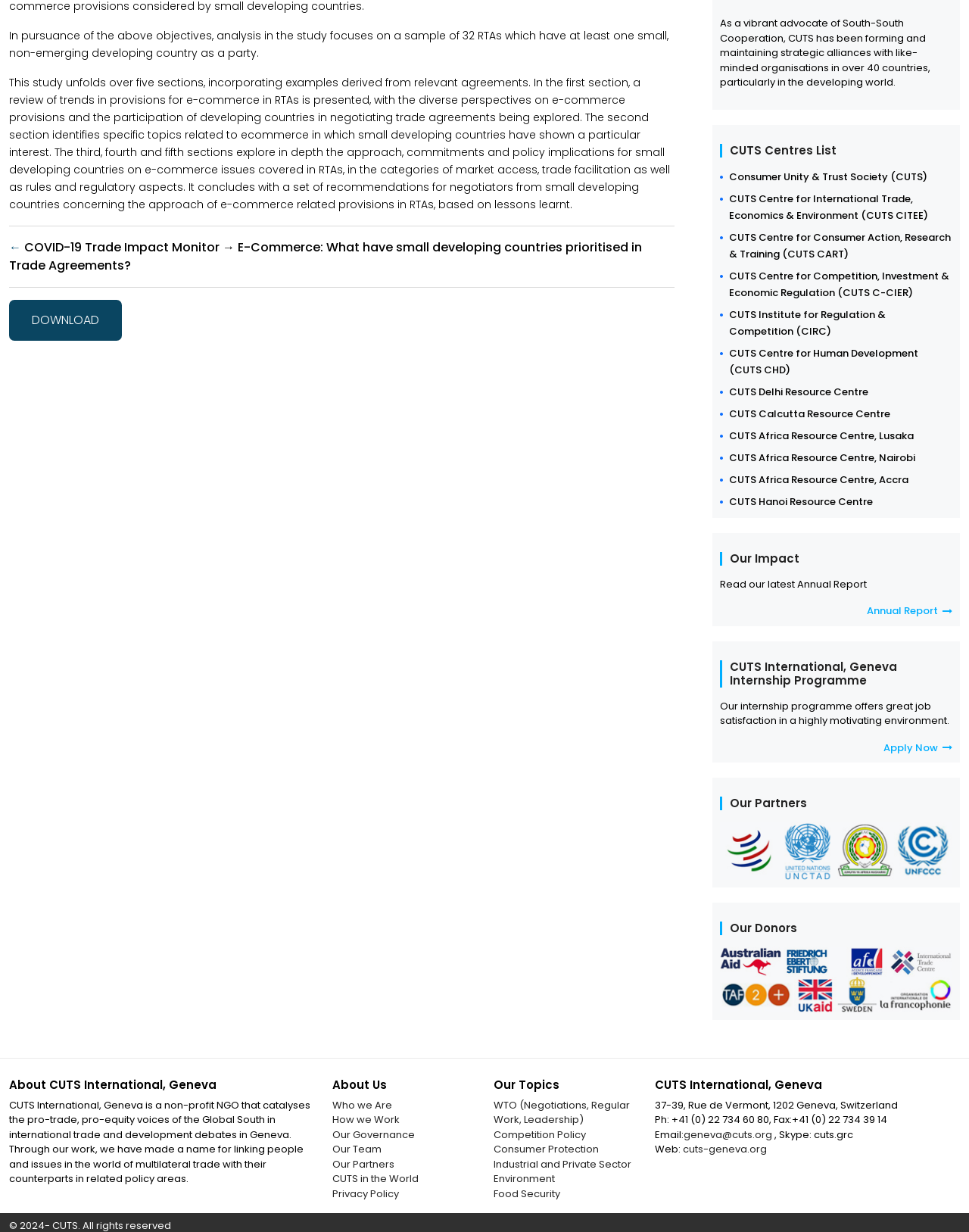Please provide the bounding box coordinate of the region that matches the element description: Our Team. Coordinates should be in the format (top-left x, top-left y, bottom-right x, bottom-right y) and all values should be between 0 and 1.

[0.343, 0.927, 0.393, 0.939]